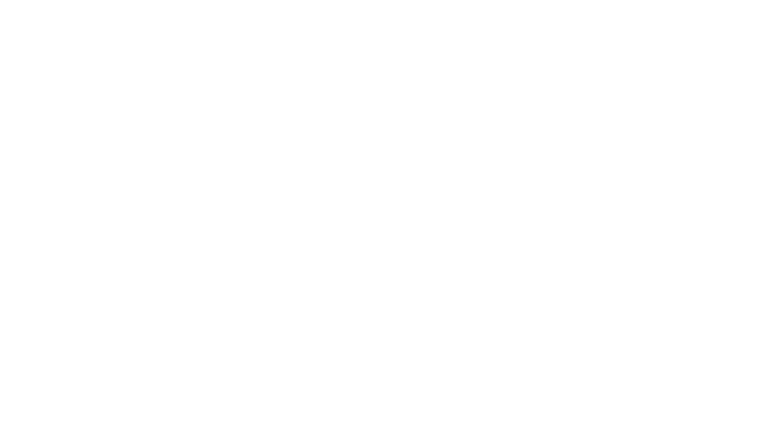What is the purpose of the camera icon?
Refer to the image and provide a one-word or short phrase answer.

To remind travelers to document memories